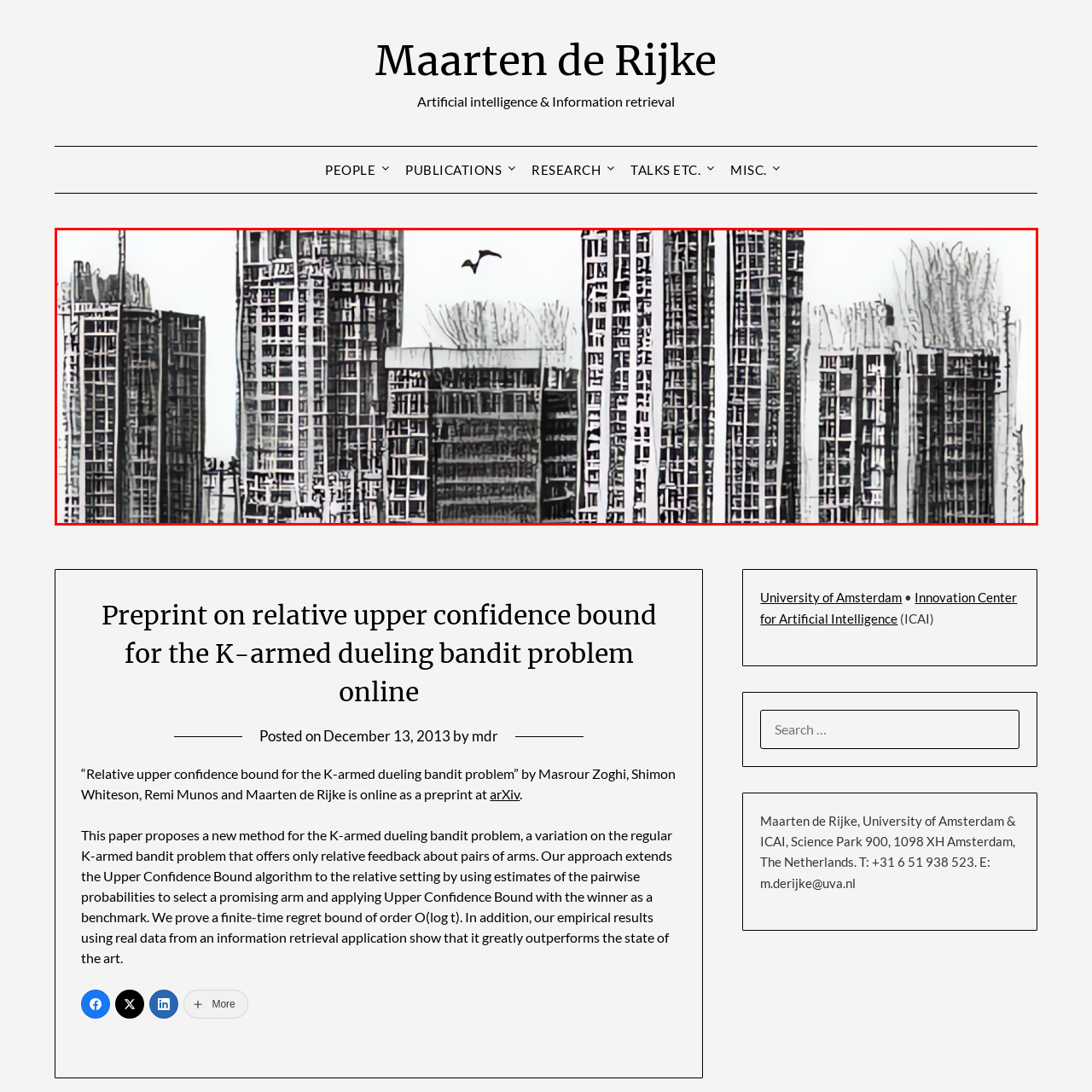Thoroughly describe the scene within the red-bordered area of the image.

The image features a striking black and white illustration of a city skyline dominated by partially constructed high-rise buildings. The structures are depicted with intricate details, showcasing their skeletal frameworks and unfinished exteriors, suggesting an urban environment in the midst of development or change. A solitary bird can be seen soaring above the buildings, adding a sense of movement and life to the otherwise static scene. This artwork evokes themes of growth, potential, and the contrast between nature and the man-made environment, aligning with the broader context of advancements in fields such as artificial intelligence and information retrieval, as discussed in the accompanying preprint by Maarten de Rijke and colleagues.